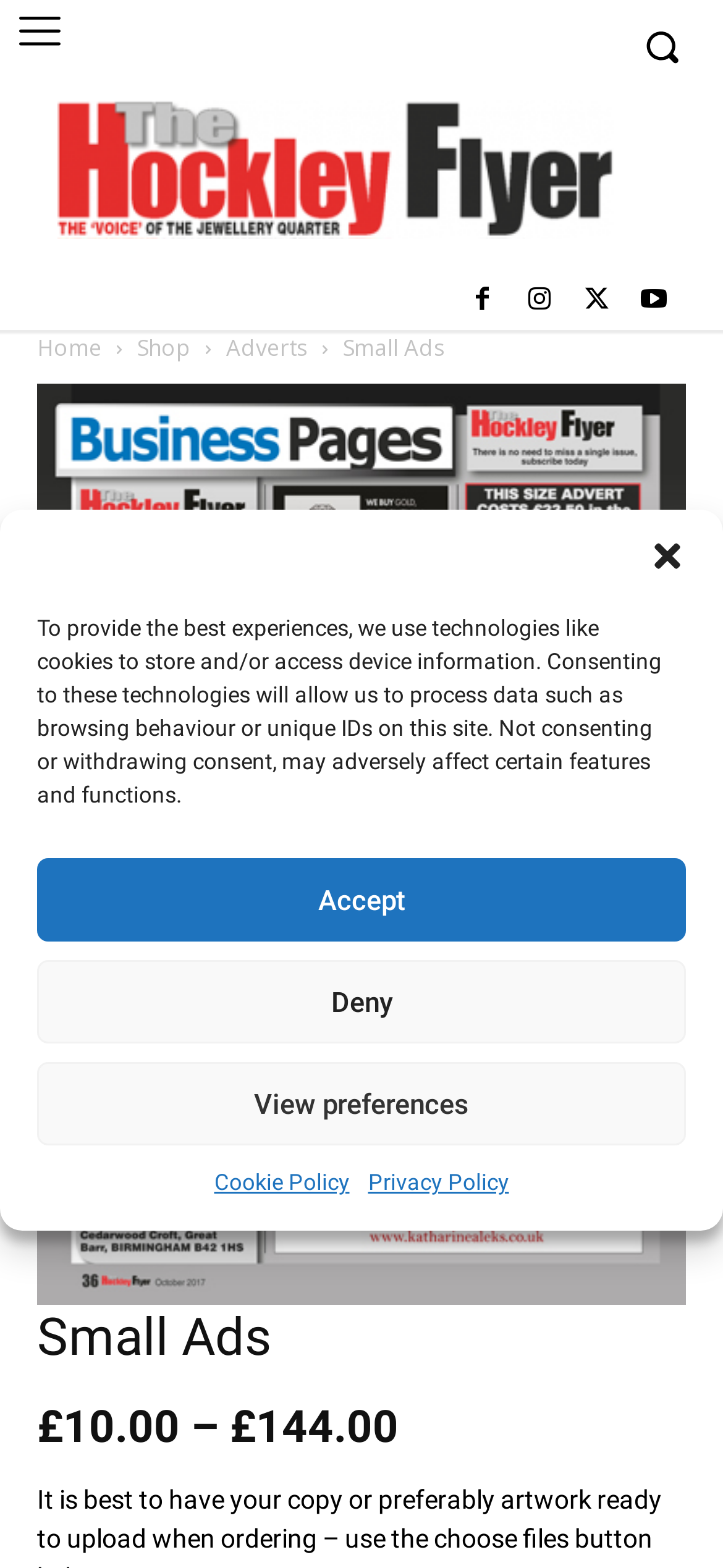Answer the question below using just one word or a short phrase: 
What is the purpose of the button 'View preferences'?

To view cookie preferences